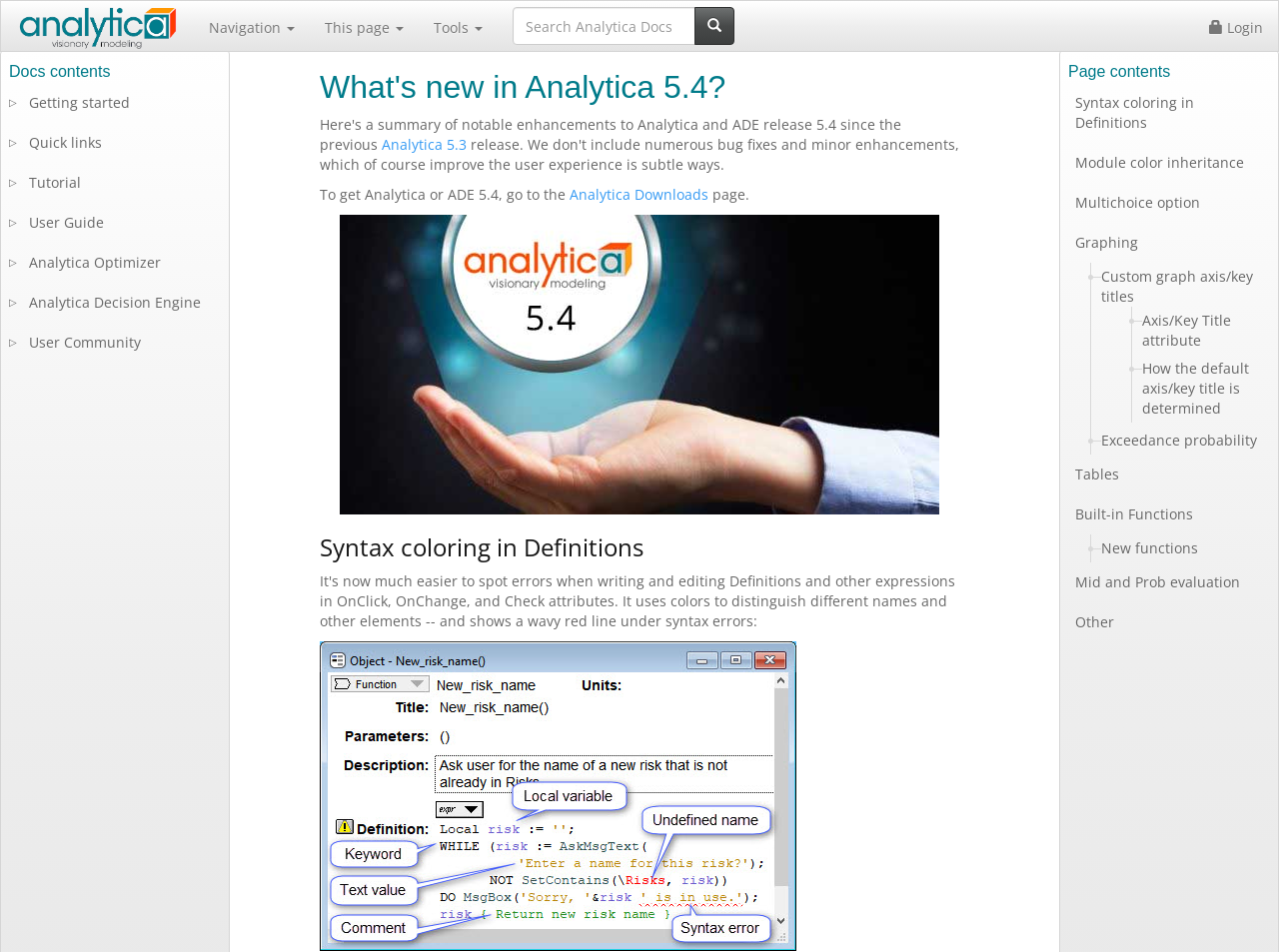Locate the UI element described as follows: "Syntax coloring in Definitions". Return the bounding box coordinates as four float numbers between 0 and 1 in the order [left, top, right, bottom].

[0.829, 0.087, 0.999, 0.15]